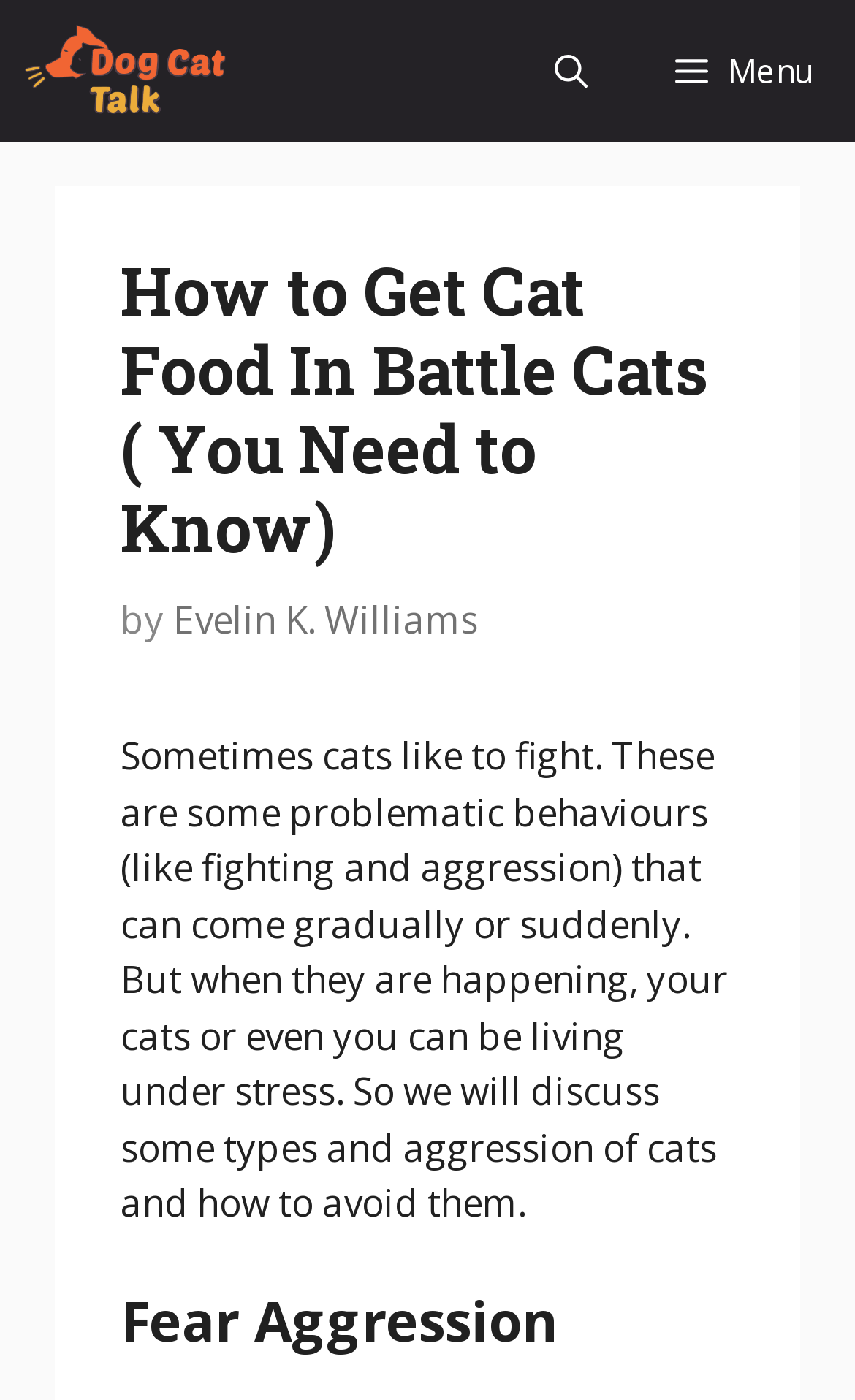Can you determine the main header of this webpage?

How to Get Cat Food In Battle Cats ( You Need to Know)